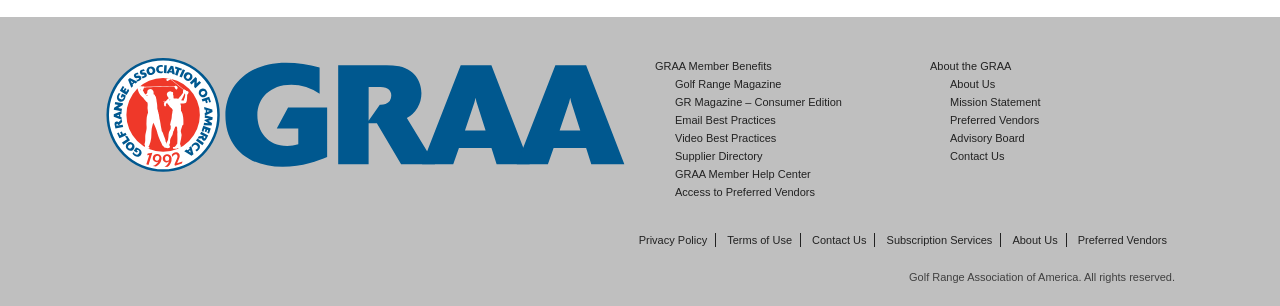Please identify the bounding box coordinates of the element I need to click to follow this instruction: "View GRAA Member Benefits".

[0.512, 0.197, 0.603, 0.236]